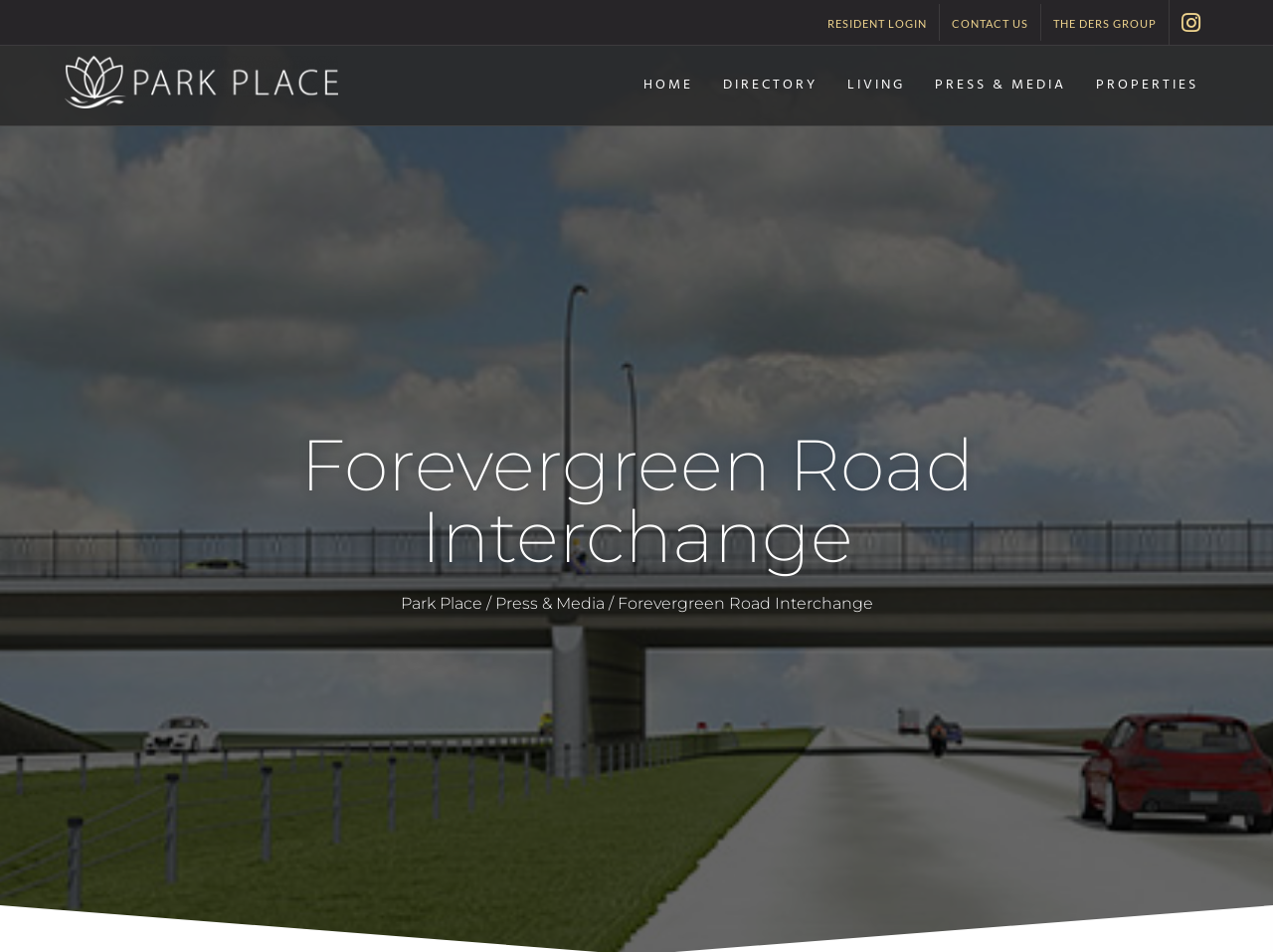Provide a thorough description of the webpage you see.

The webpage is about the Forevergreen Road Interchange project, specifically the addition of a new interstate interchange to I-380 and the Forevergreen Road bridge, which will connect Tiffin, Coralville, and North Liberty.

At the top of the page, there is a navigation menu with five links: "RESIDENT LOGIN", "CONTACT US", "THE DERS GROUP", and a social media icon. Below the navigation menu, there is a logo image on the left side, and a set of links to different sections of the website, including "HOME", "DIRECTORY", "LIVING", "PRESS & MEDIA", and "PROPERTIES".

The main content of the page is headed by a title "Forevergreen Road Interchange" in a prominent font size. Below the title, there are three links: "Park Place", a separator, and "Press & Media". The "Forevergreen Road Interchange" title is repeated again in a smaller font size below these links.

Overall, the webpage appears to be a informational page about the Forevergreen Road Interchange project, with links to related sections and a prominent title highlighting the project's name.